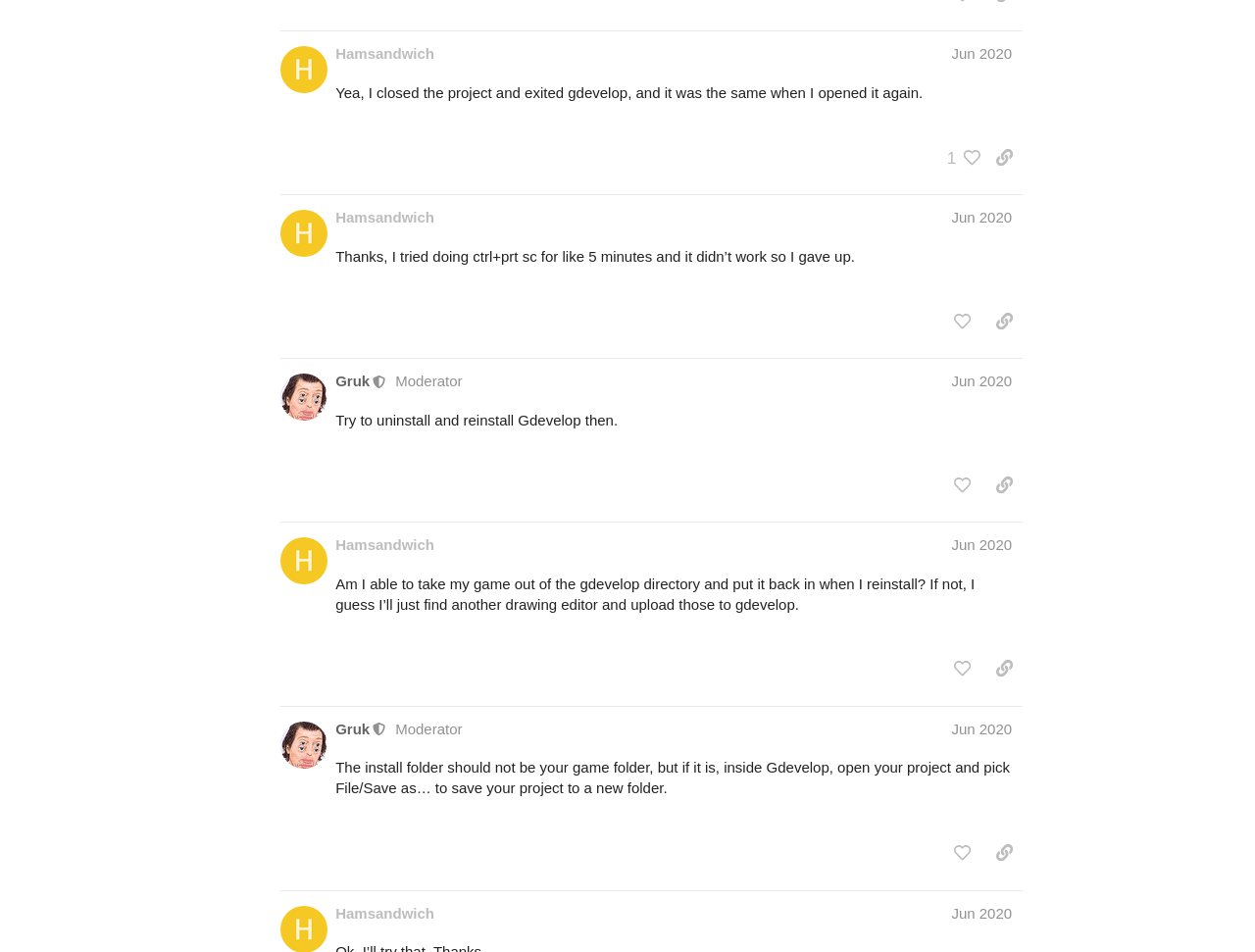Find the bounding box coordinates of the clickable area that will achieve the following instruction: "like this post".

[0.752, 0.685, 0.781, 0.721]